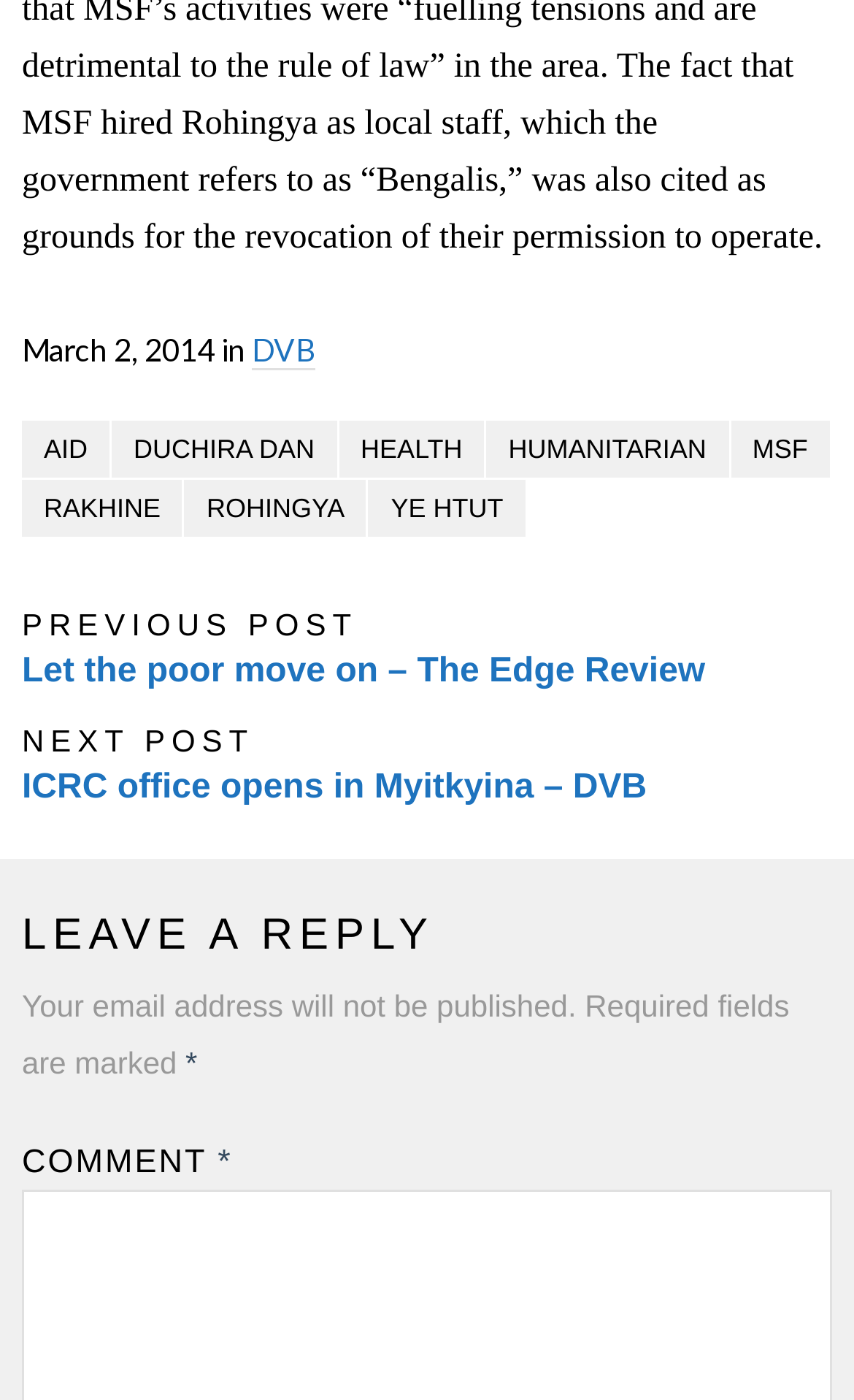Locate the bounding box coordinates of the region to be clicked to comply with the following instruction: "Click on NEXT POST". The coordinates must be four float numbers between 0 and 1, in the form [left, top, right, bottom].

[0.026, 0.517, 0.298, 0.542]